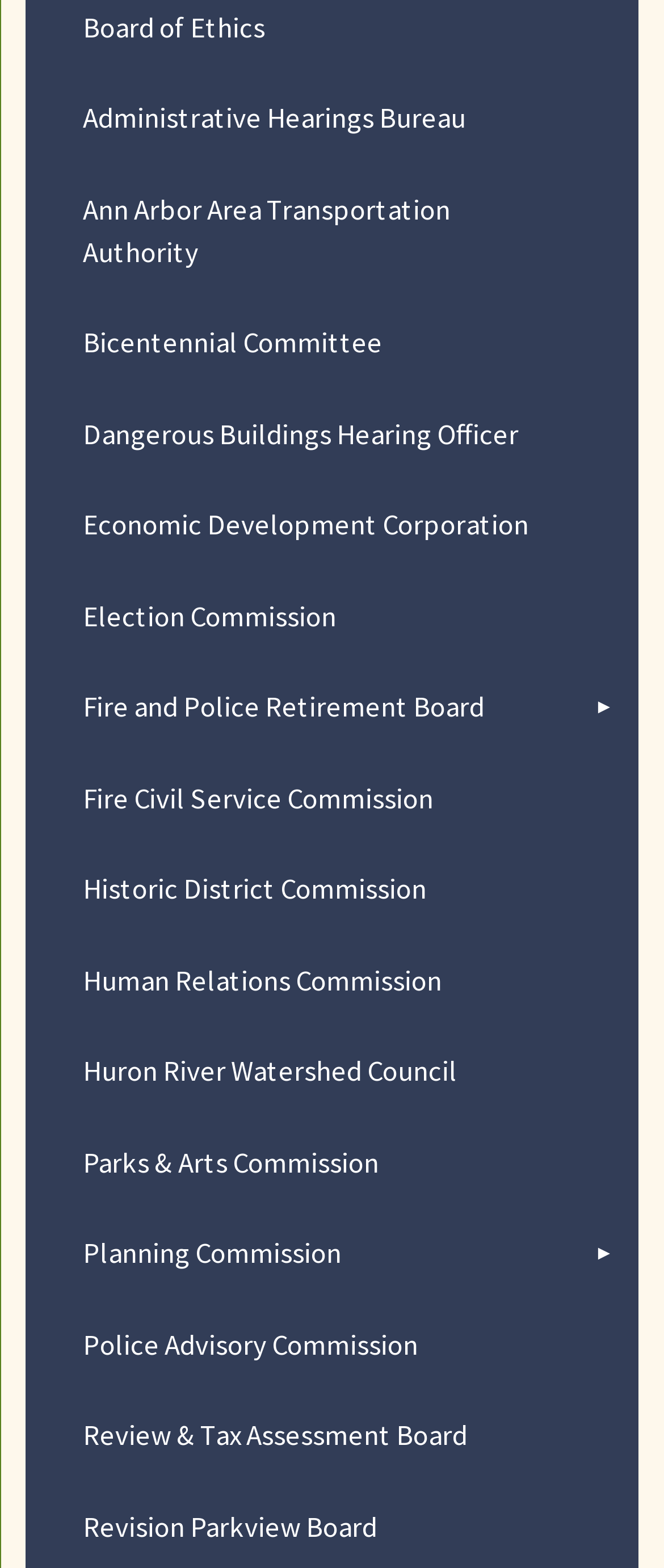Identify the bounding box coordinates of the region that needs to be clicked to carry out this instruction: "Explore Parks & Arts Commission". Provide these coordinates as four float numbers ranging from 0 to 1, i.e., [left, top, right, bottom].

[0.039, 0.713, 0.961, 0.771]